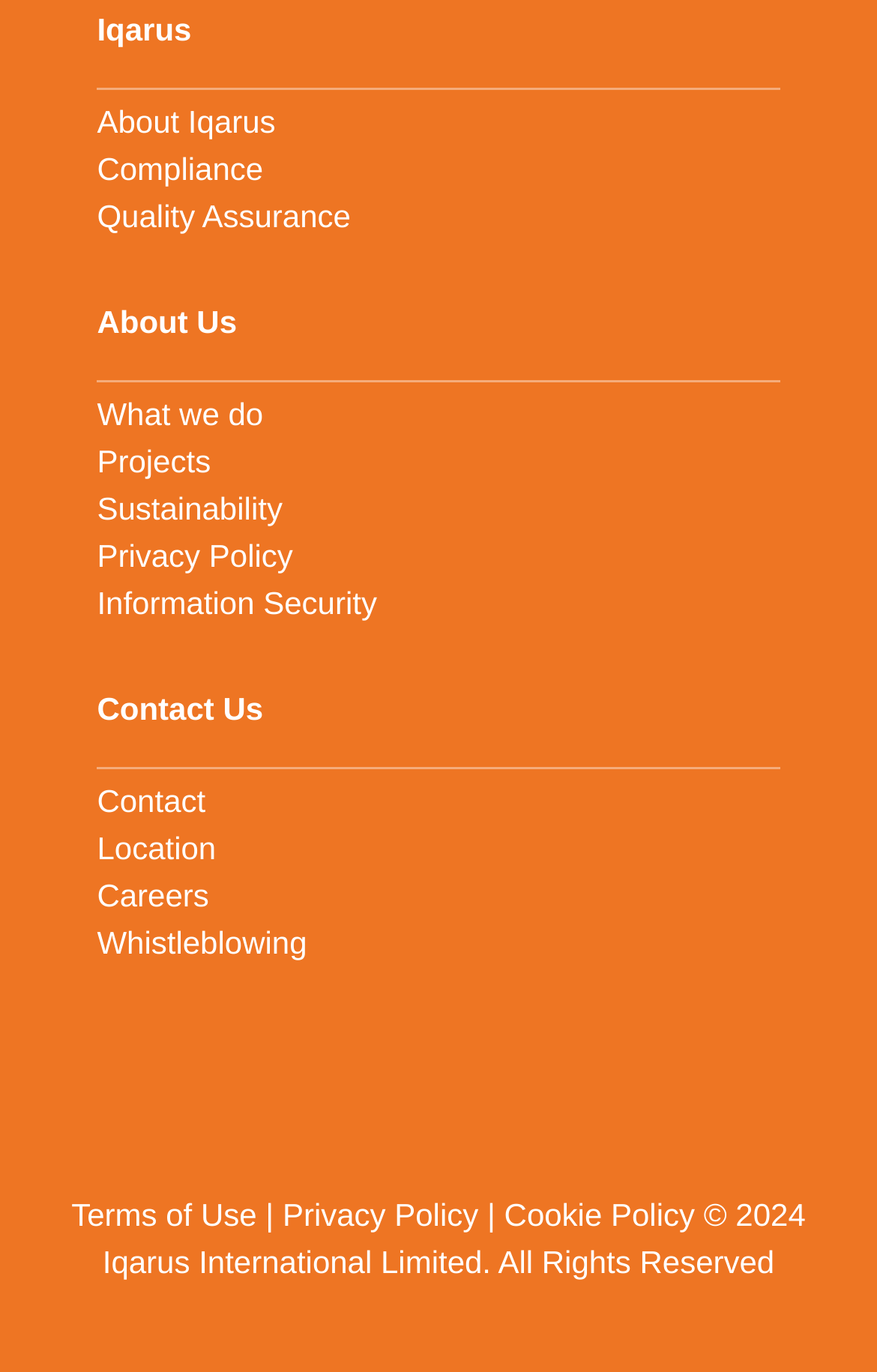How many sub-links are there under 'Iqarus'?
Examine the webpage screenshot and provide an in-depth answer to the question.

There are three sub-links under the 'Iqarus' section, which are 'About Iqarus', 'Compliance', and 'Quality Assurance'.